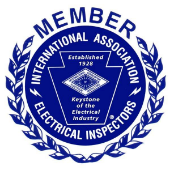What is the shape of the symbol at the center?
Utilize the information in the image to give a detailed answer to the question.

According to the caption, at the center of the emblem, a diamond symbol signifies its importance, accompanied by the phrase 'Keystone of the Electrical Industry', highlighting the organization's key role in promoting safety and standards within the electrical field.